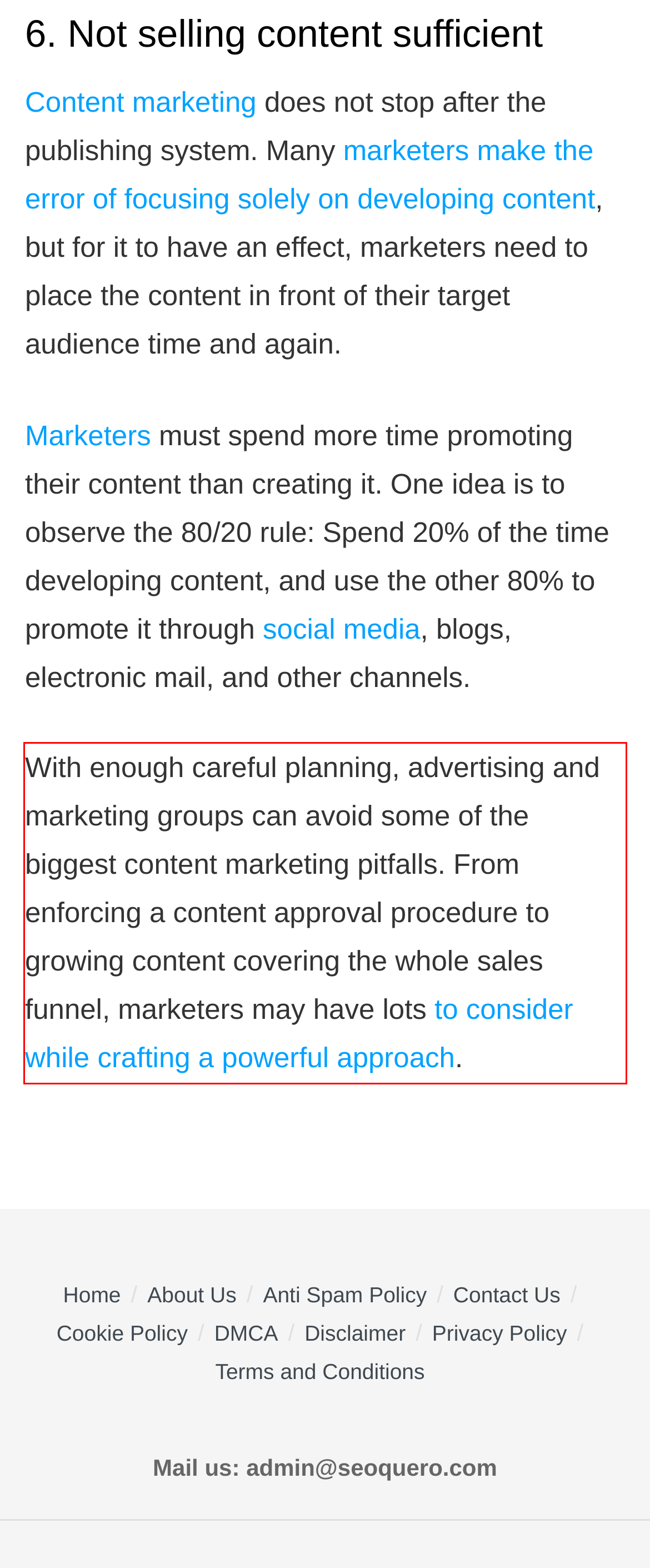With the given screenshot of a webpage, locate the red rectangle bounding box and extract the text content using OCR.

With enough careful planning, advertising and marketing groups can avoid some of the biggest content marketing pitfalls. From enforcing a content approval procedure to growing content covering the whole sales funnel, marketers may have lots to consider while crafting a powerful approach.